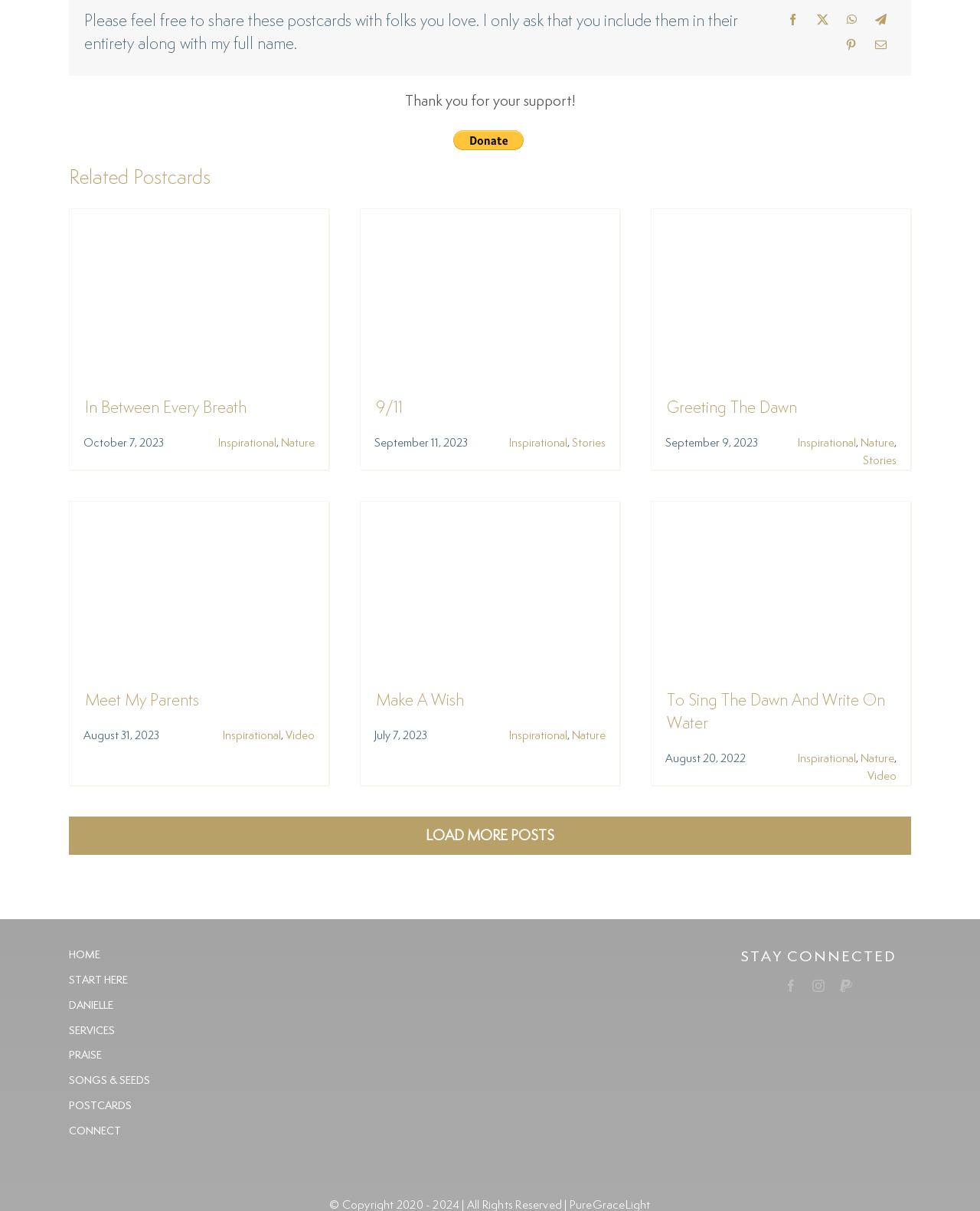Bounding box coordinates are given in the format (top-left x, top-left y, bottom-right x, bottom-right y). All values should be floating point numbers between 0 and 1. Provide the bounding box coordinate for the UI element described as: In Between Every Breath

[0.087, 0.33, 0.252, 0.344]